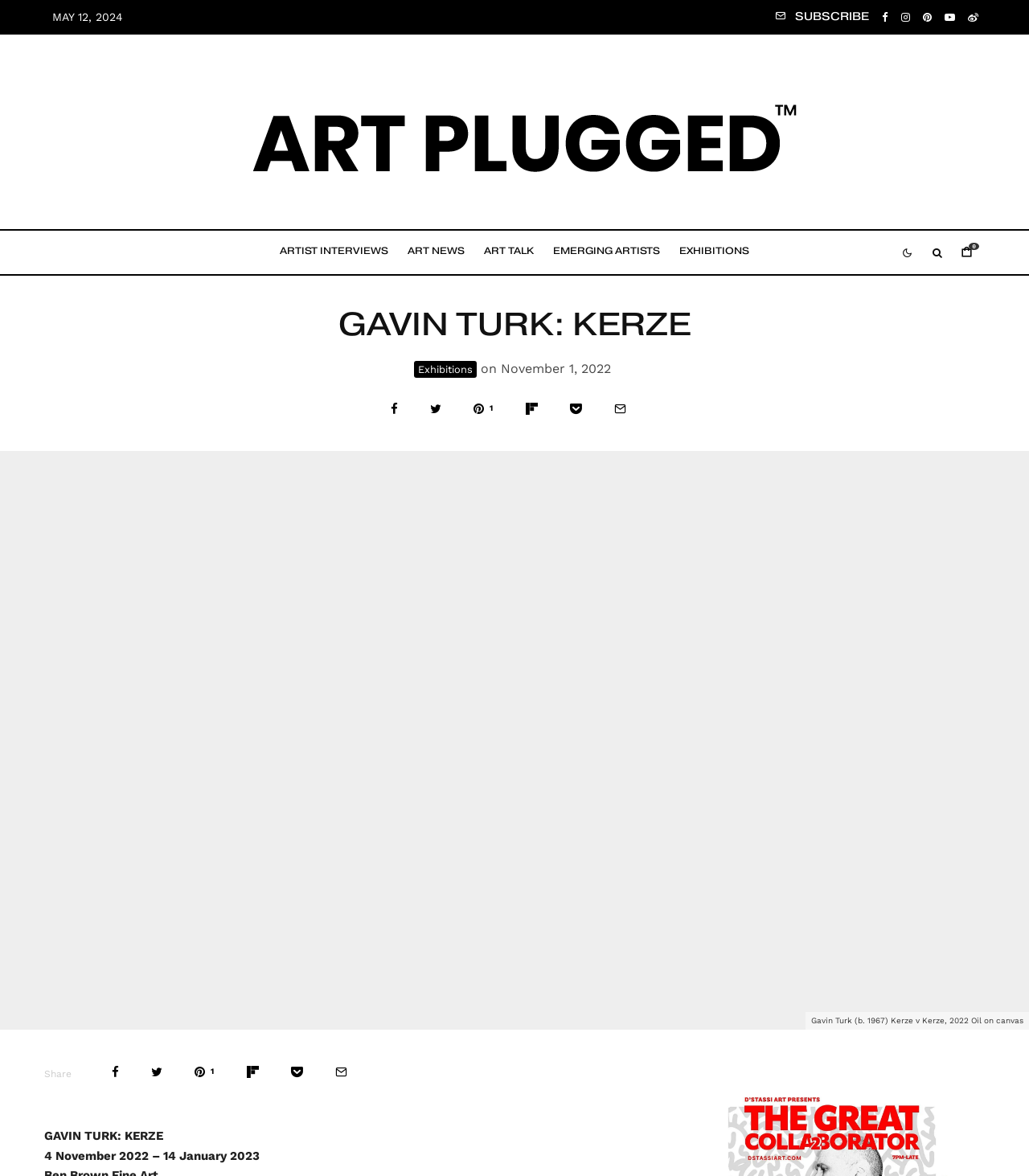Please find the bounding box coordinates for the clickable element needed to perform this instruction: "Visit the artist's Facebook page".

[0.851, 0.003, 0.87, 0.026]